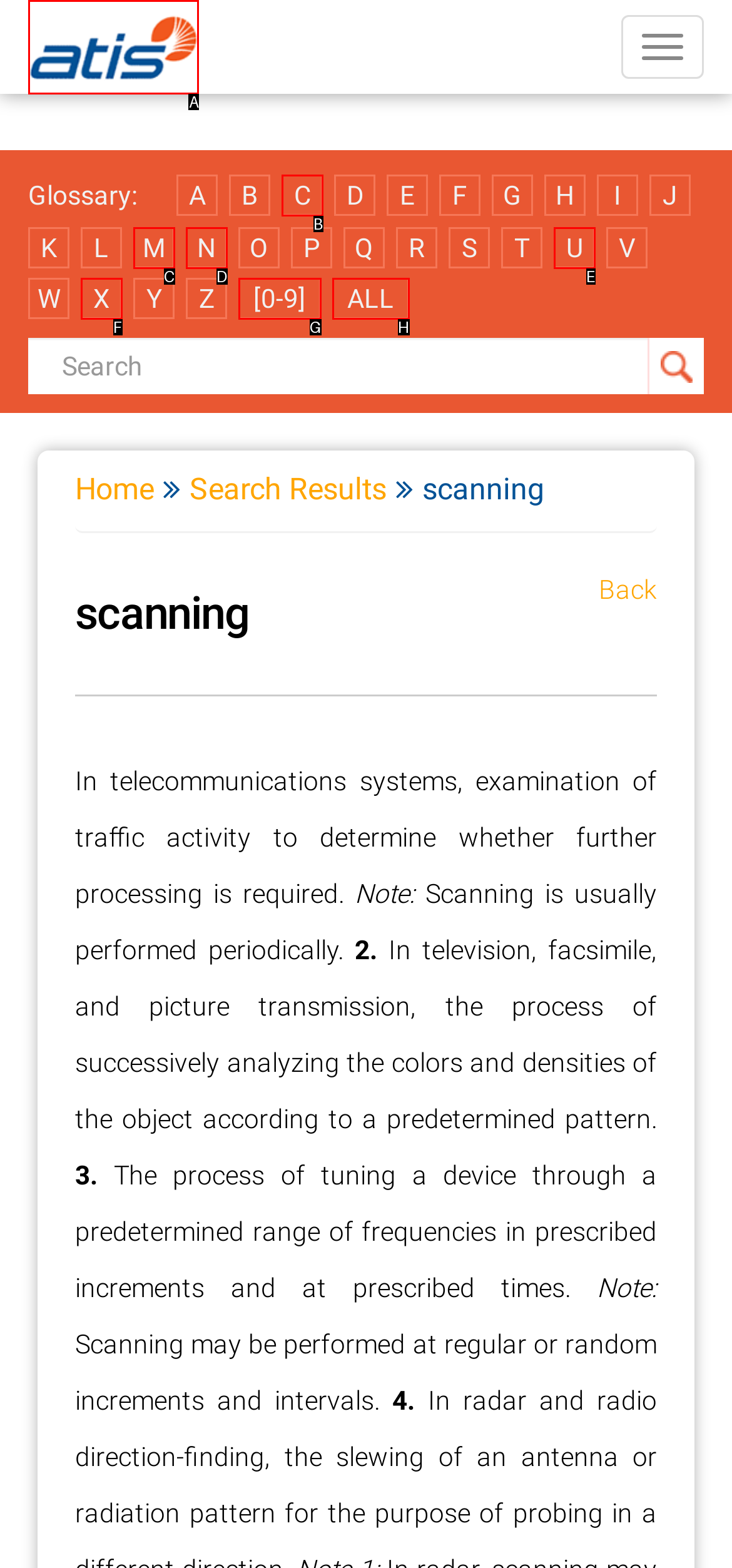Select the HTML element that fits the following description: M
Provide the letter of the matching option.

C